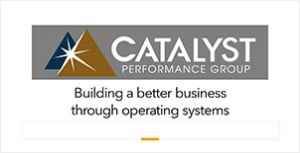Describe the image with as much detail as possible.

The image features the logo of Catalyst Performance Group, a company focused on enhancing business operations through effective operating systems. The logo includes a hallmark design with geometric shapes, prominently displaying the word "CATALYST" in bold letters, emphasizing the company's commitment to serving as a transformative force in business. Beneath the logo, a tagline reads, "Building a better business through operating systems," highlighting their mission to streamline and optimize business processes. This visual representation underscores the company's professional approach and dedication to facilitating growth and efficiency for their clients.